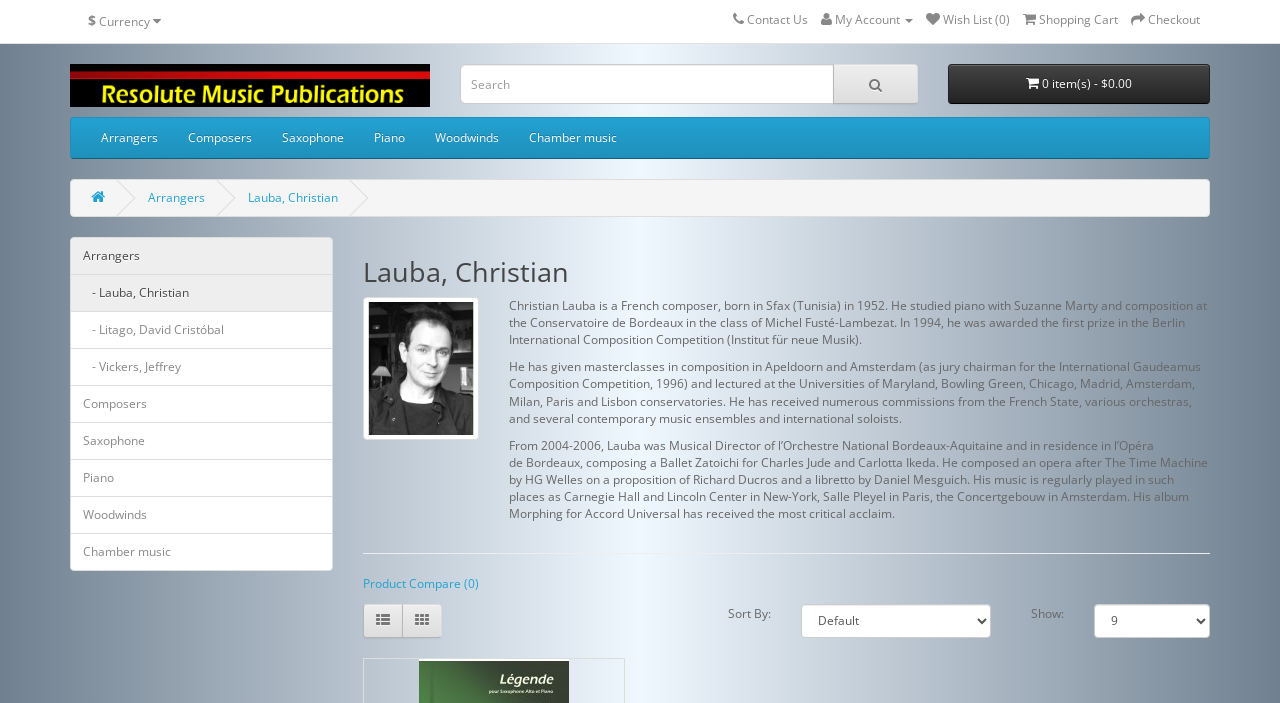Locate the bounding box coordinates of the element that should be clicked to fulfill the instruction: "Contact Resolute Music Publications".

[0.584, 0.016, 0.631, 0.04]